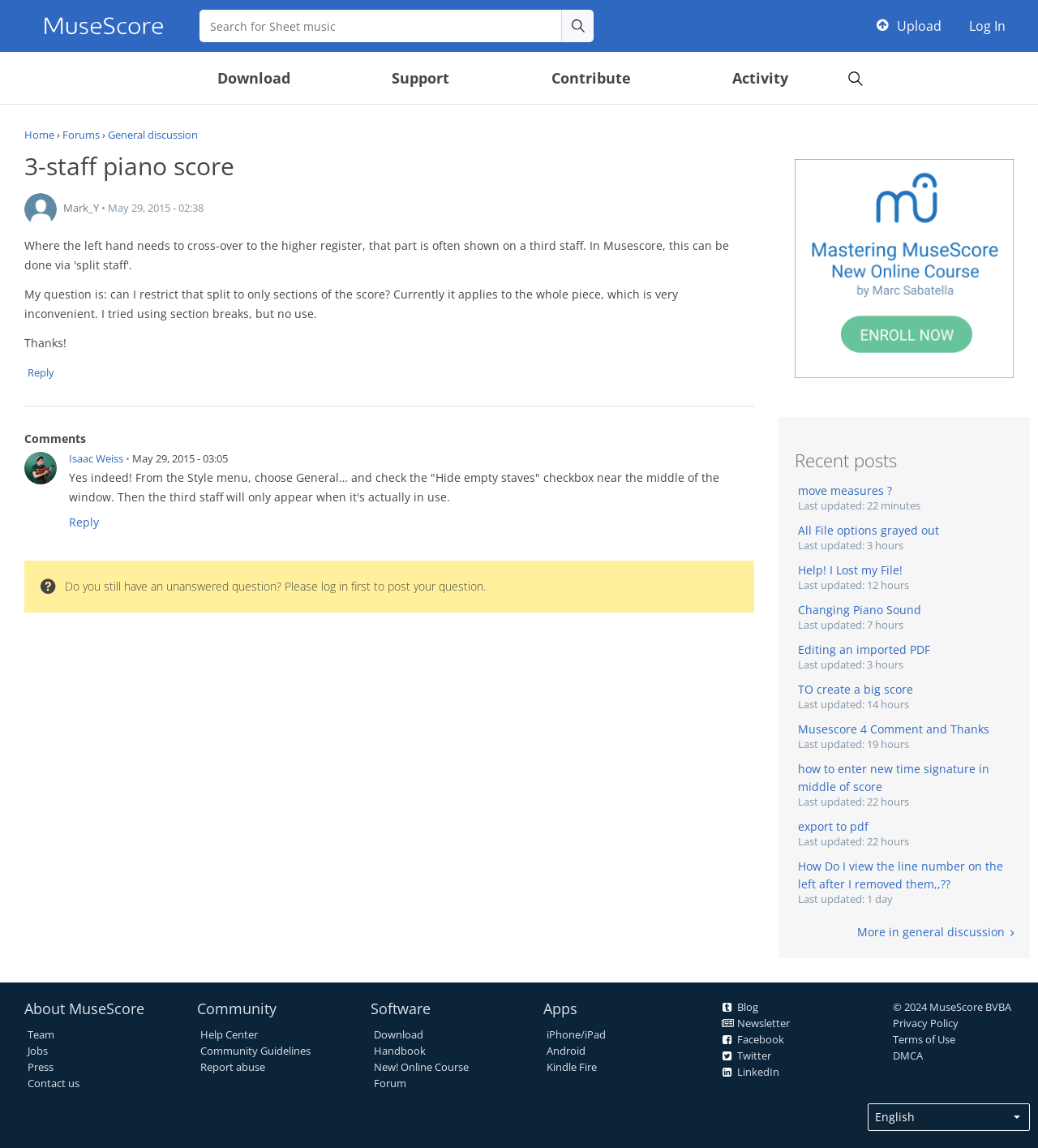Please determine the heading text of this webpage.

3-staff piano score